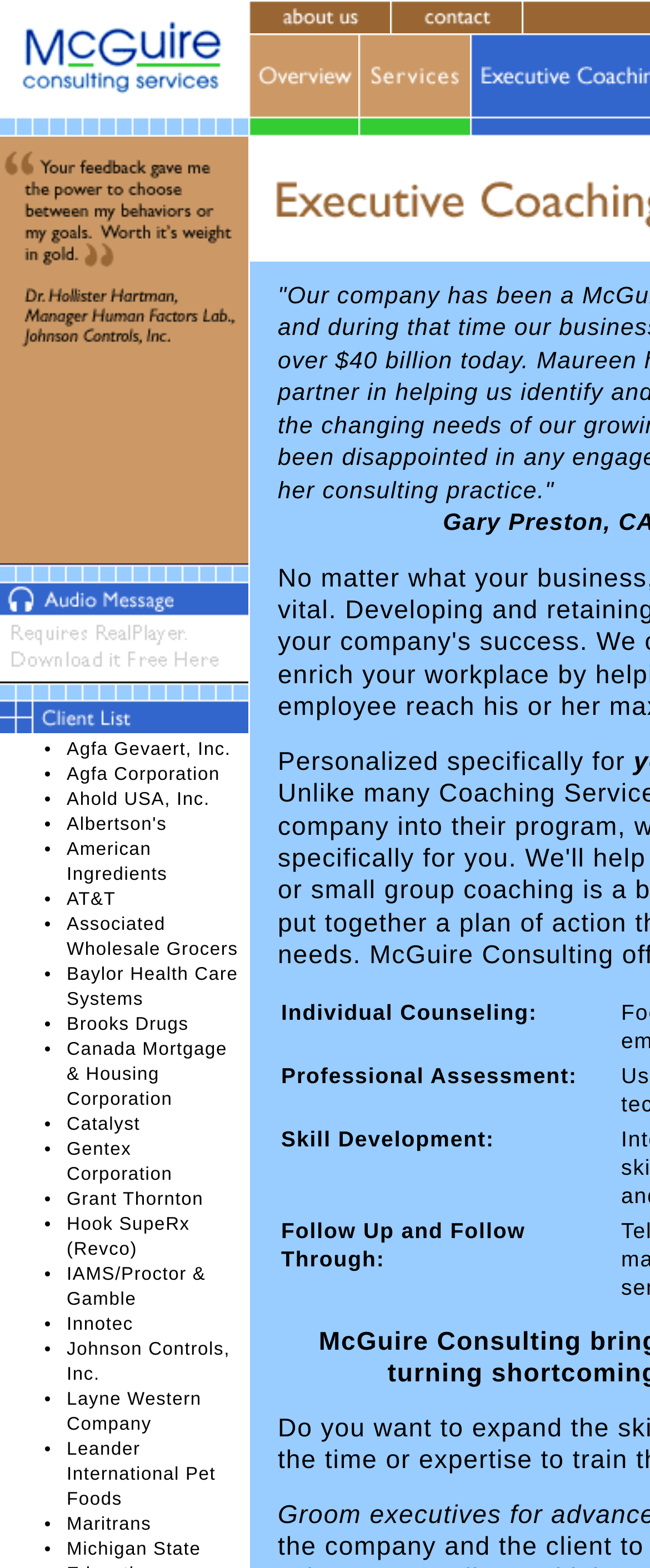What is the list of companies that have worked with McGuire Consulting Services?
Examine the webpage screenshot and provide an in-depth answer to the question.

The list of companies is presented in a bullet point format, with each company name preceded by a bullet point. The list includes well-known companies such as Ahold USA, Inc., American Ingredients, AT&T, and many others, suggesting that McGuire Consulting Services has worked with a diverse range of clients.